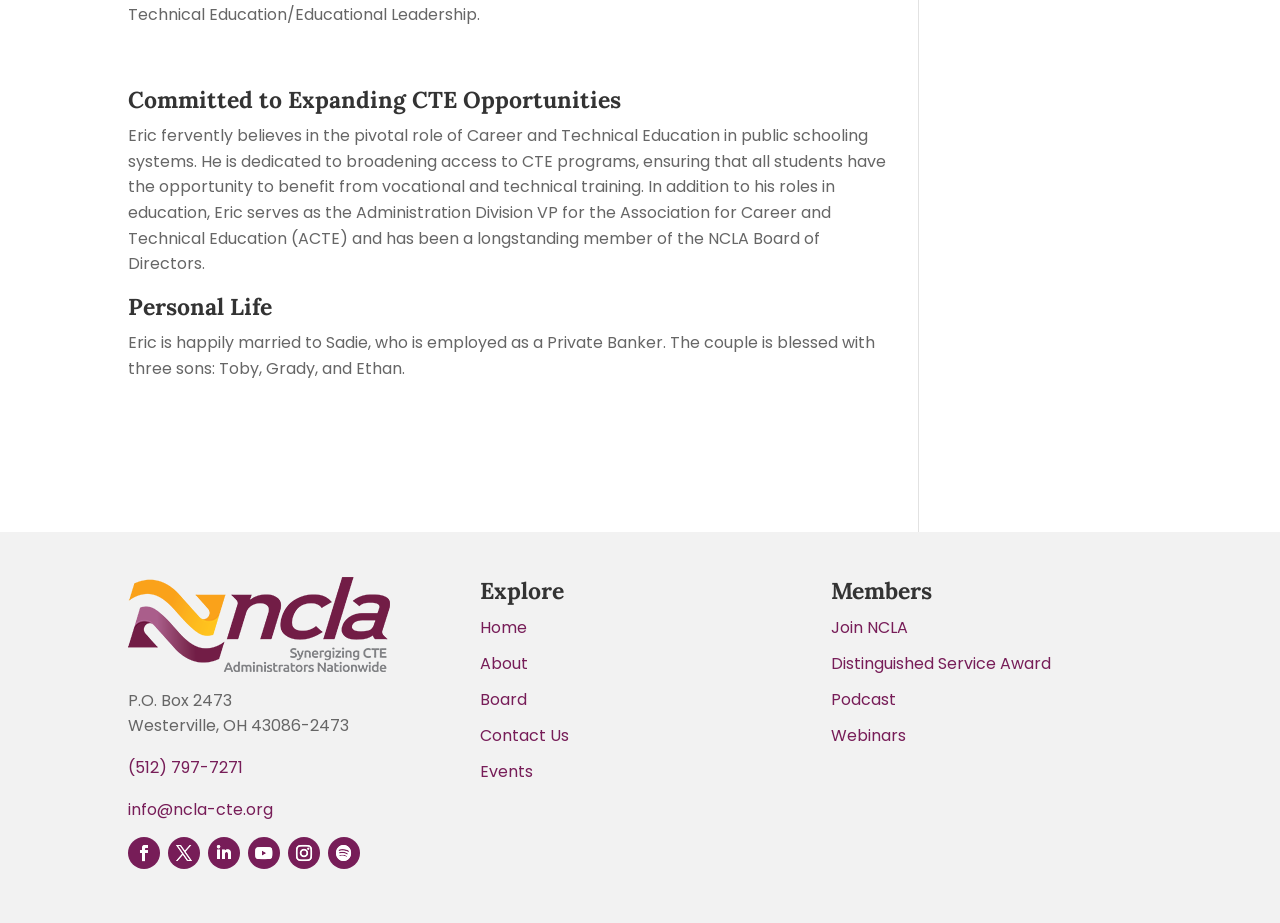Locate the bounding box coordinates of the clickable region to complete the following instruction: "Join NCLA."

[0.649, 0.667, 0.709, 0.692]